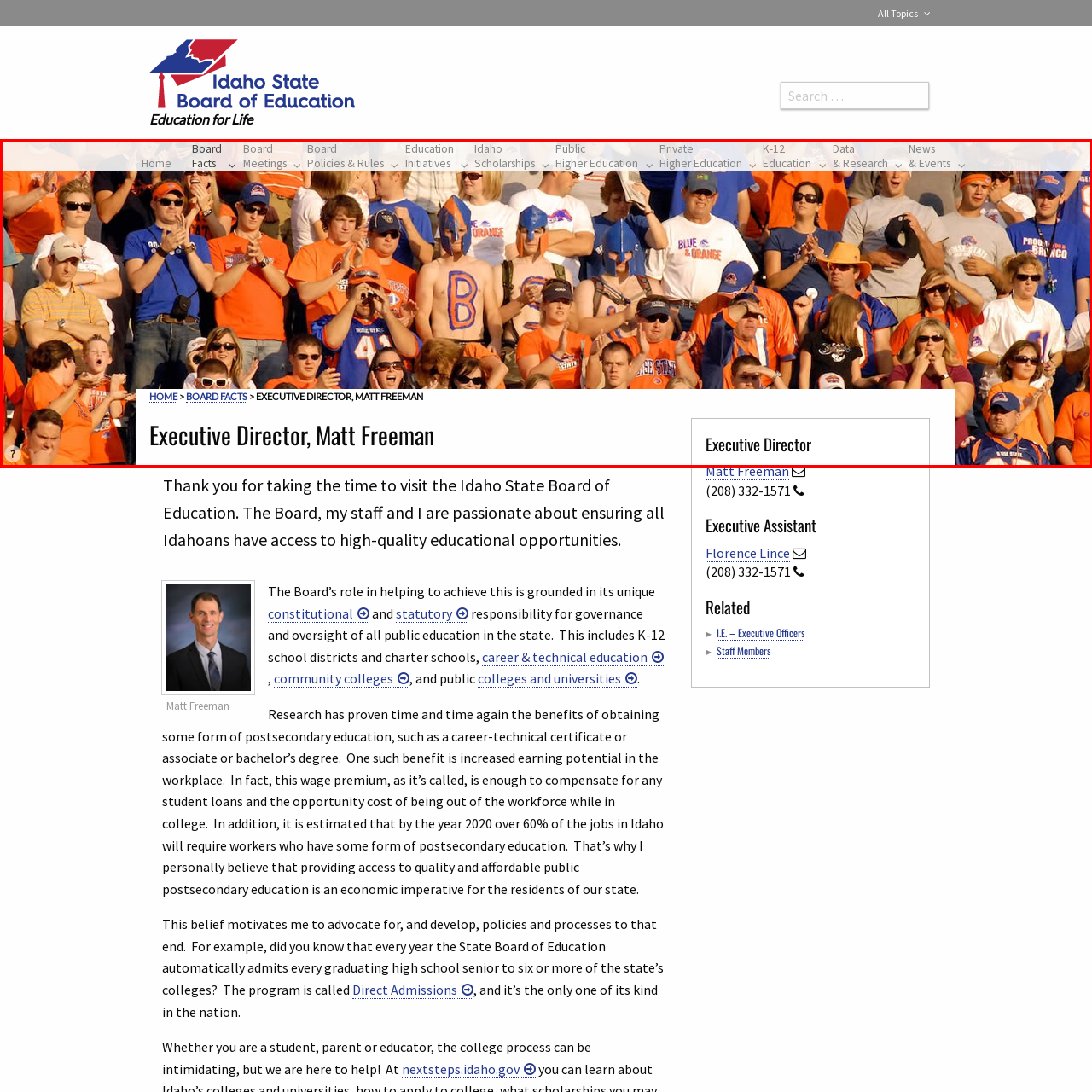What are the dominant colors of the fans' attire?  
Inspect the image within the red boundary and offer a detailed explanation grounded in the visual information present in the image.

The caption states that the enthusiastic fans are 'proudly donned in orange and blue attire', which suggests that the dominant colors of their clothing are orange and blue.